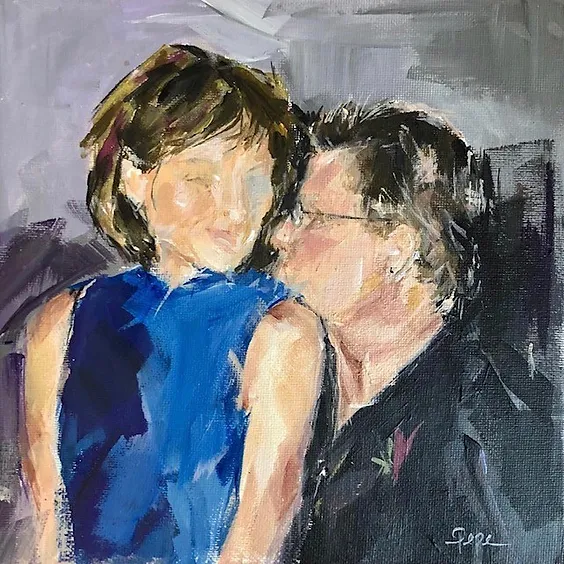What is the background of the painting?
Provide an in-depth and detailed answer to the question.

The caption describes the background of the painting as featuring soft strokes of muted colors, which adds to the emotional depth of the piece and creates a warm and intimate atmosphere.